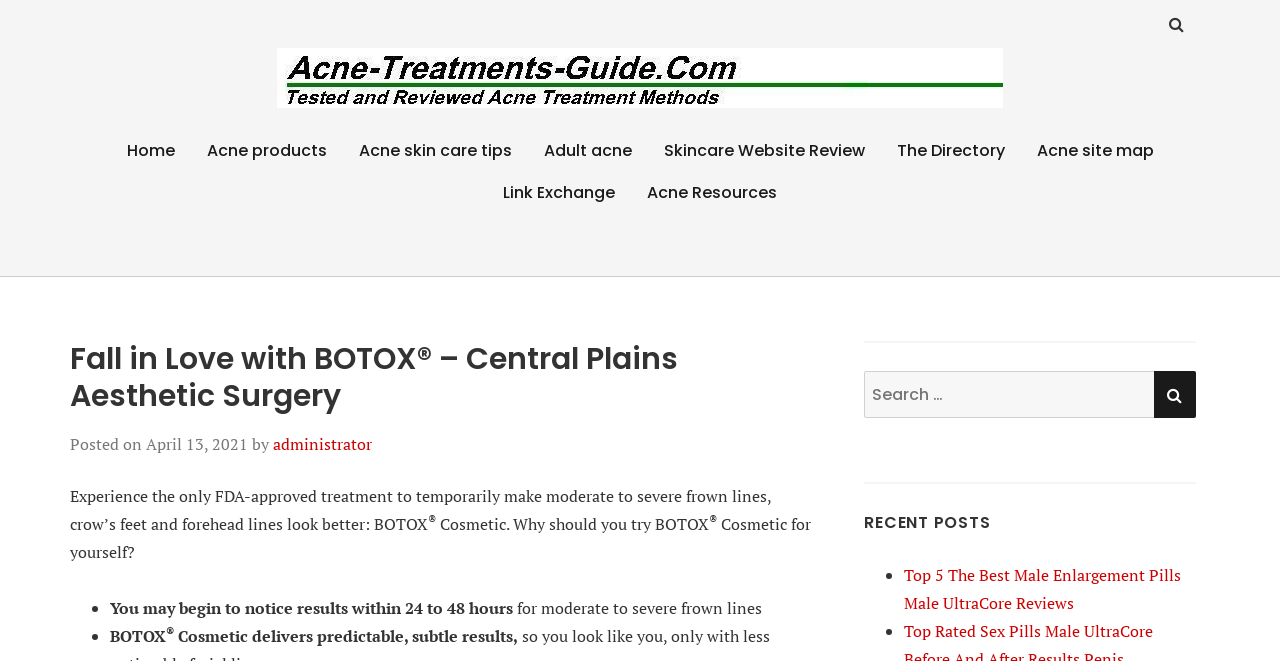Given the description "administrator", provide the bounding box coordinates of the corresponding UI element.

[0.213, 0.654, 0.291, 0.688]